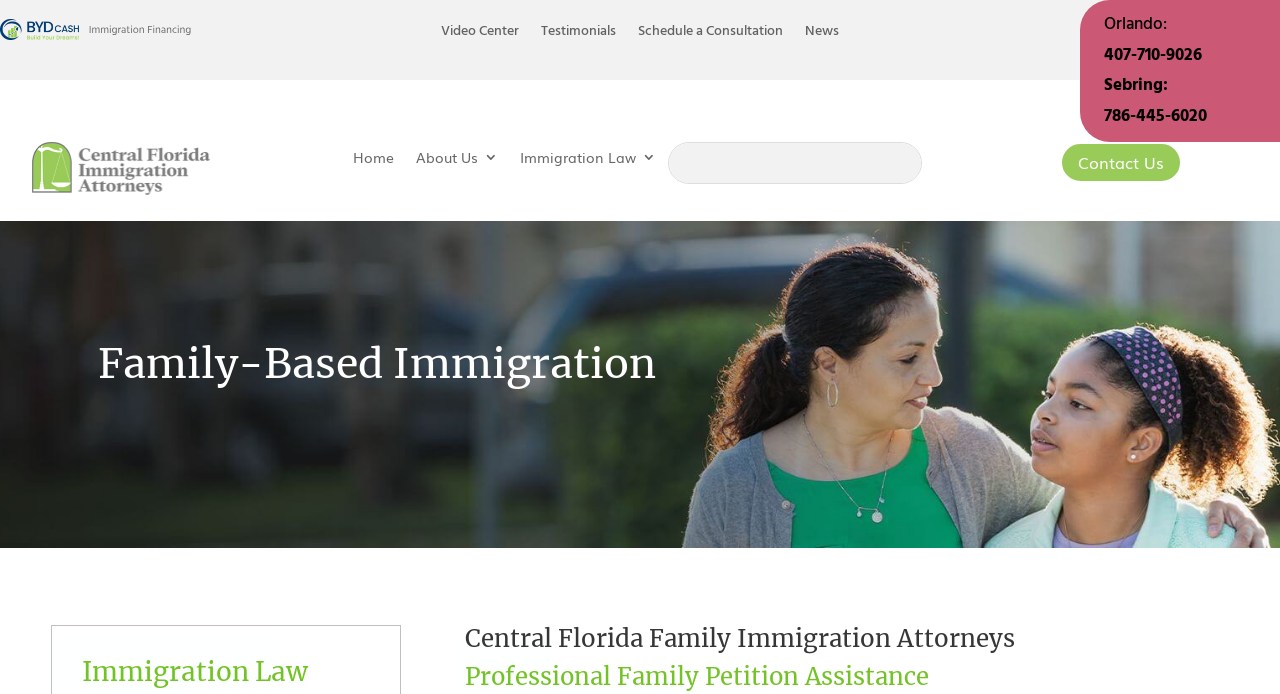Find the bounding box coordinates of the clickable region needed to perform the following instruction: "Learn more about 'Family-Based Immigration'". The coordinates should be provided as four float numbers between 0 and 1, i.e., [left, top, right, bottom].

[0.077, 0.487, 0.513, 0.561]